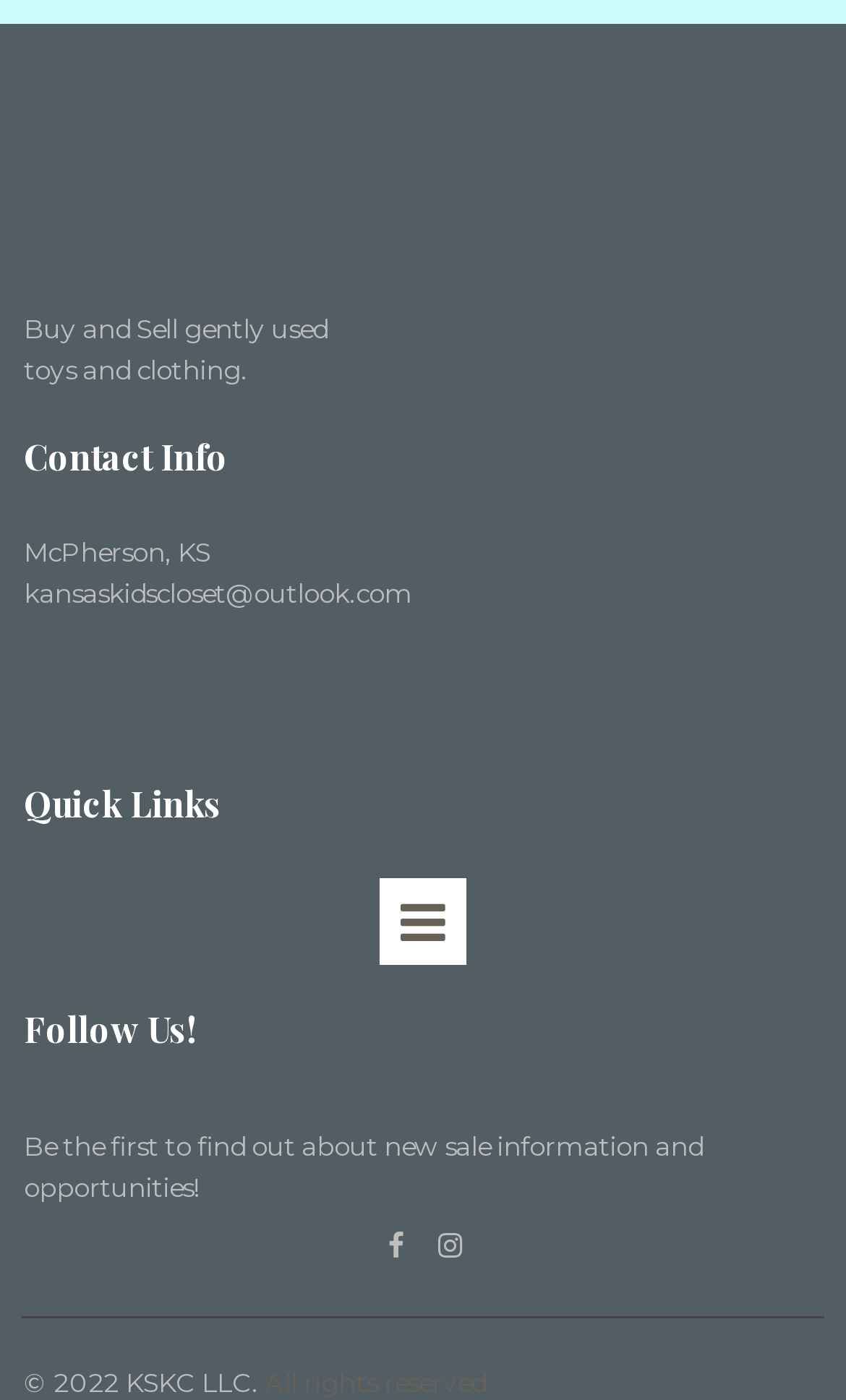Using the information shown in the image, answer the question with as much detail as possible: What is the copyright year of the website?

The copyright information at the bottom of the webpage states '© 2022 KSKC LLC.', indicating that the copyright year is 2022.